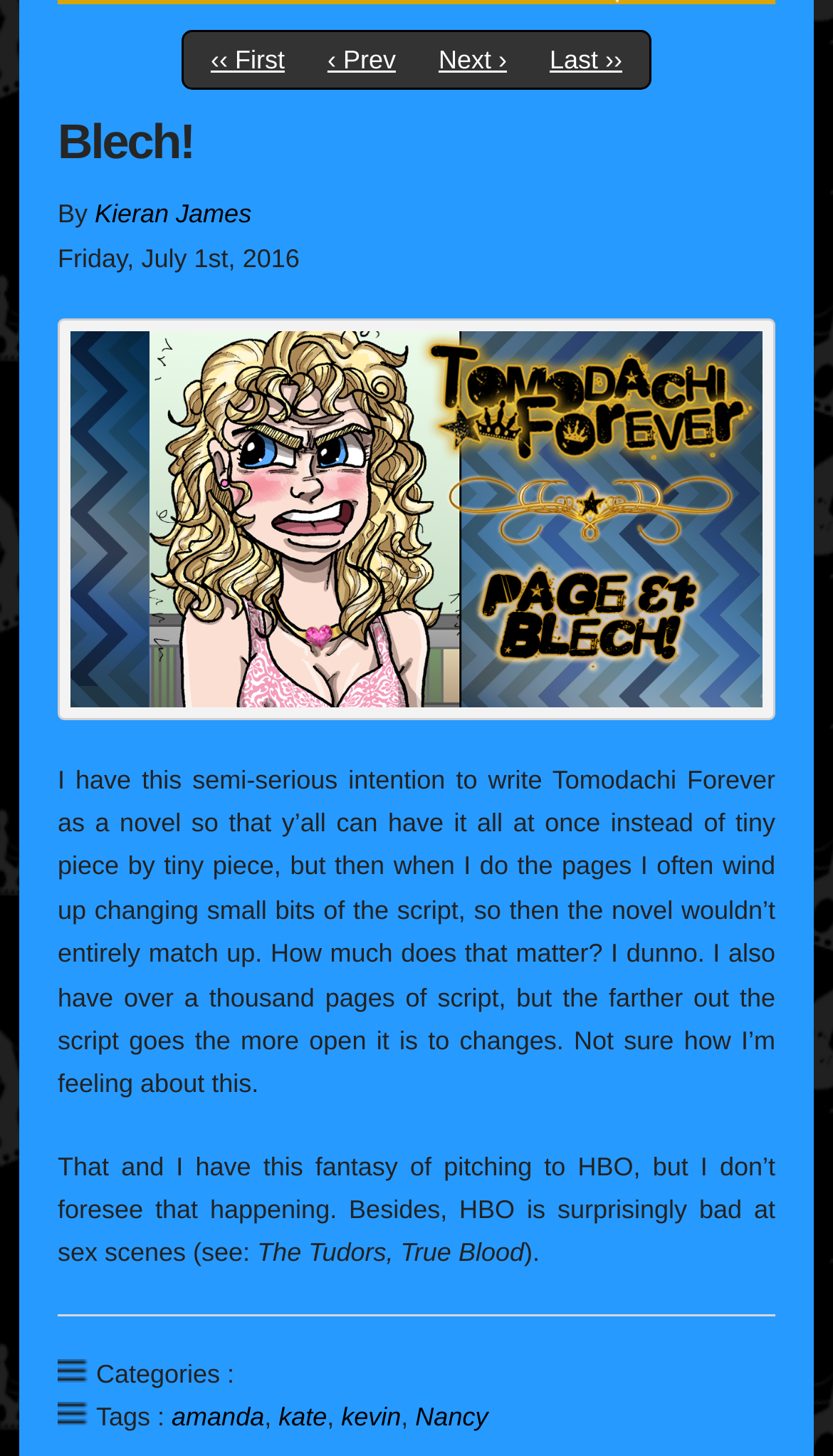Who wrote the blog post?
Look at the image and answer the question using a single word or phrase.

Kieran James